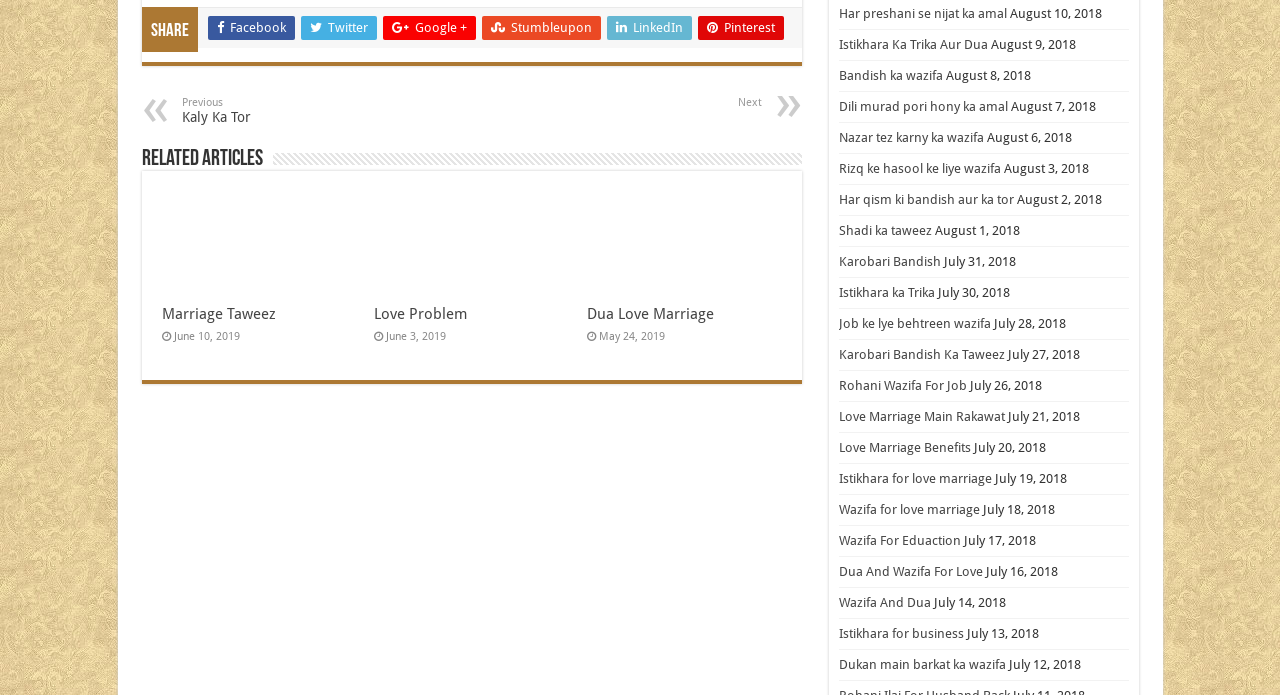Highlight the bounding box coordinates of the region I should click on to meet the following instruction: "Share on Facebook".

[0.162, 0.023, 0.23, 0.058]